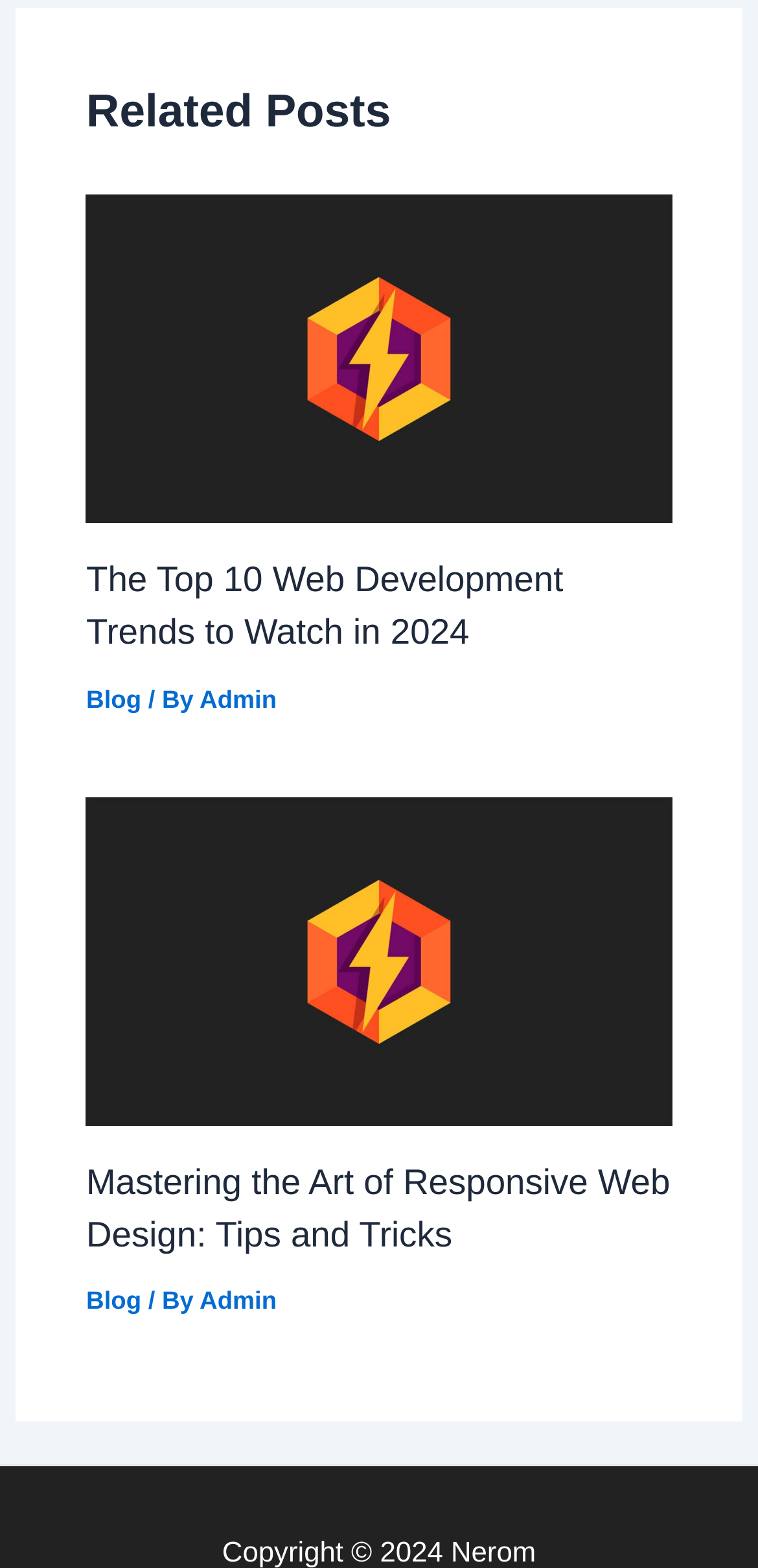Mark the bounding box of the element that matches the following description: "About Us".

None